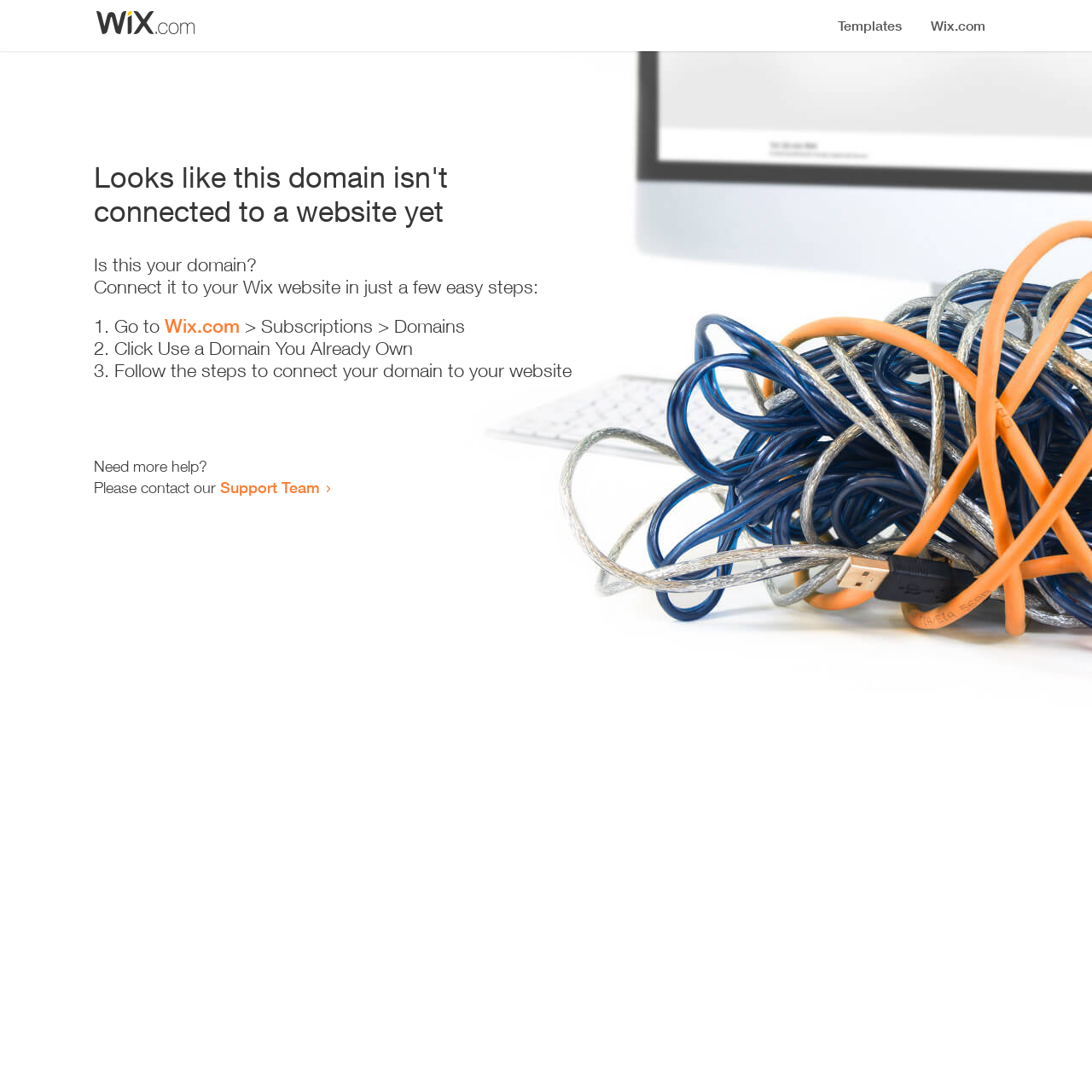Provide the bounding box coordinates for the UI element that is described as: "Wix.com".

[0.151, 0.288, 0.22, 0.309]